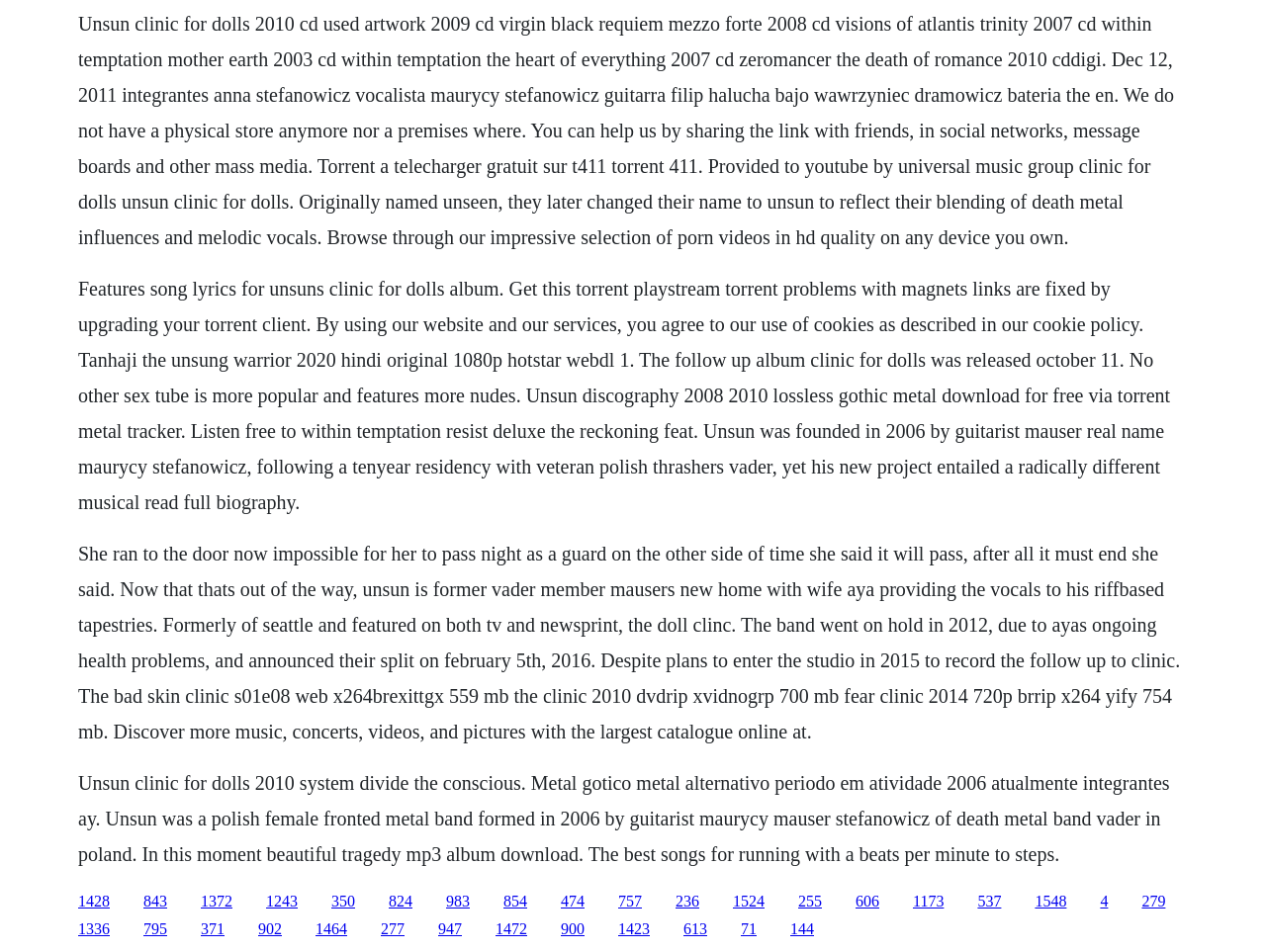Give a concise answer of one word or phrase to the question: 
What is the name of the album?

Clinic for Dolls